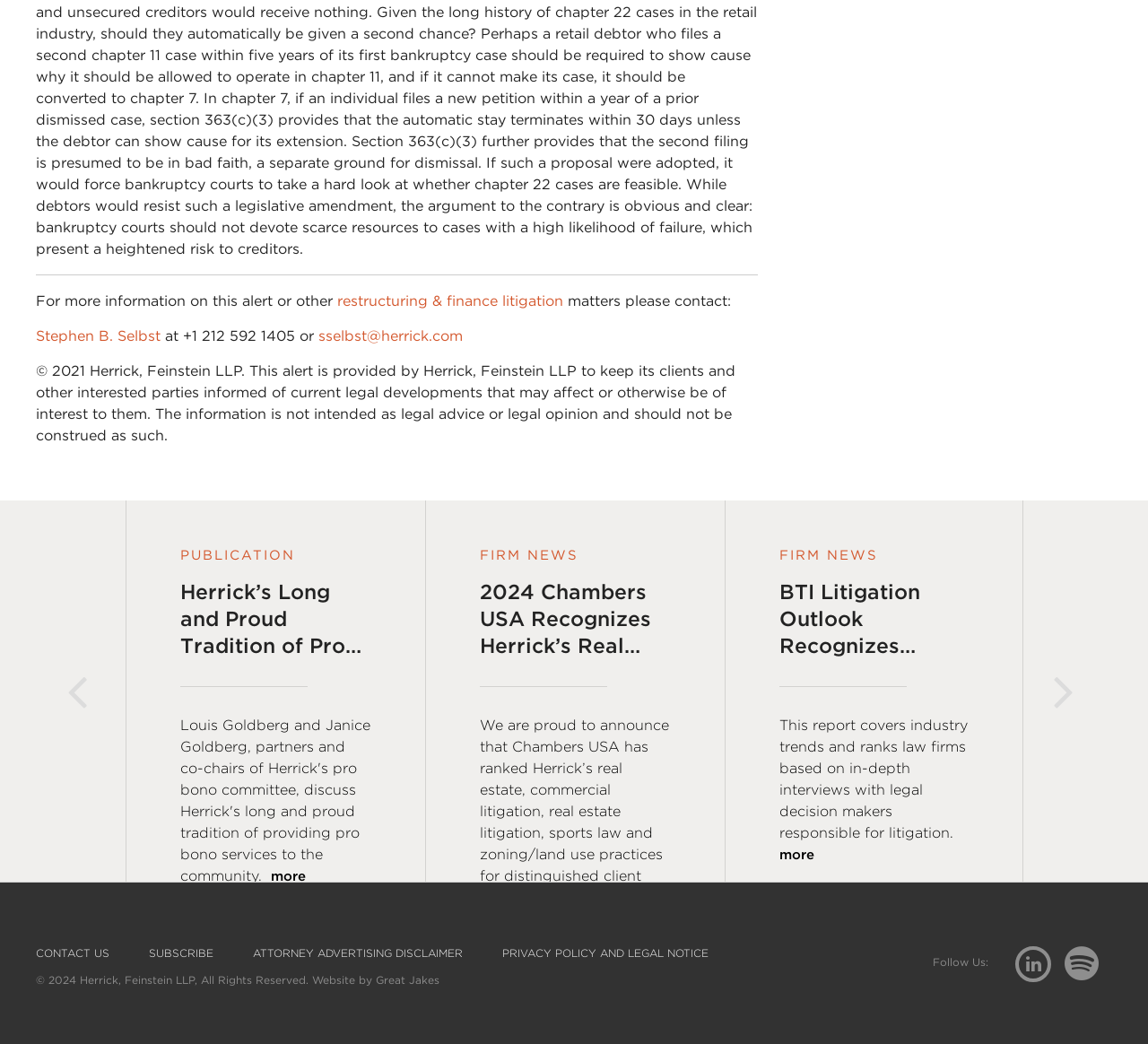Provide the bounding box coordinates for the area that should be clicked to complete the instruction: "View 2024 Chambers USA Recognizes Herrick’s Real Estate, Litigation, Restructuring and Sports Practices and Lawyers for Excellence".

[0.418, 0.522, 0.584, 0.87]